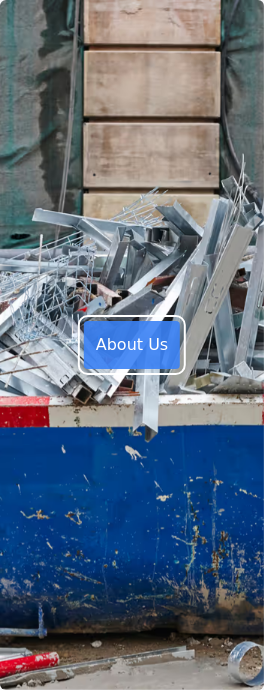What is the purpose of the button in the foreground?
From the details in the image, answer the question comprehensively.

The caption states that the button labeled 'About Us' invites viewers to learn more about the services offered by the company, implying that the button's purpose is to provide information about the company.